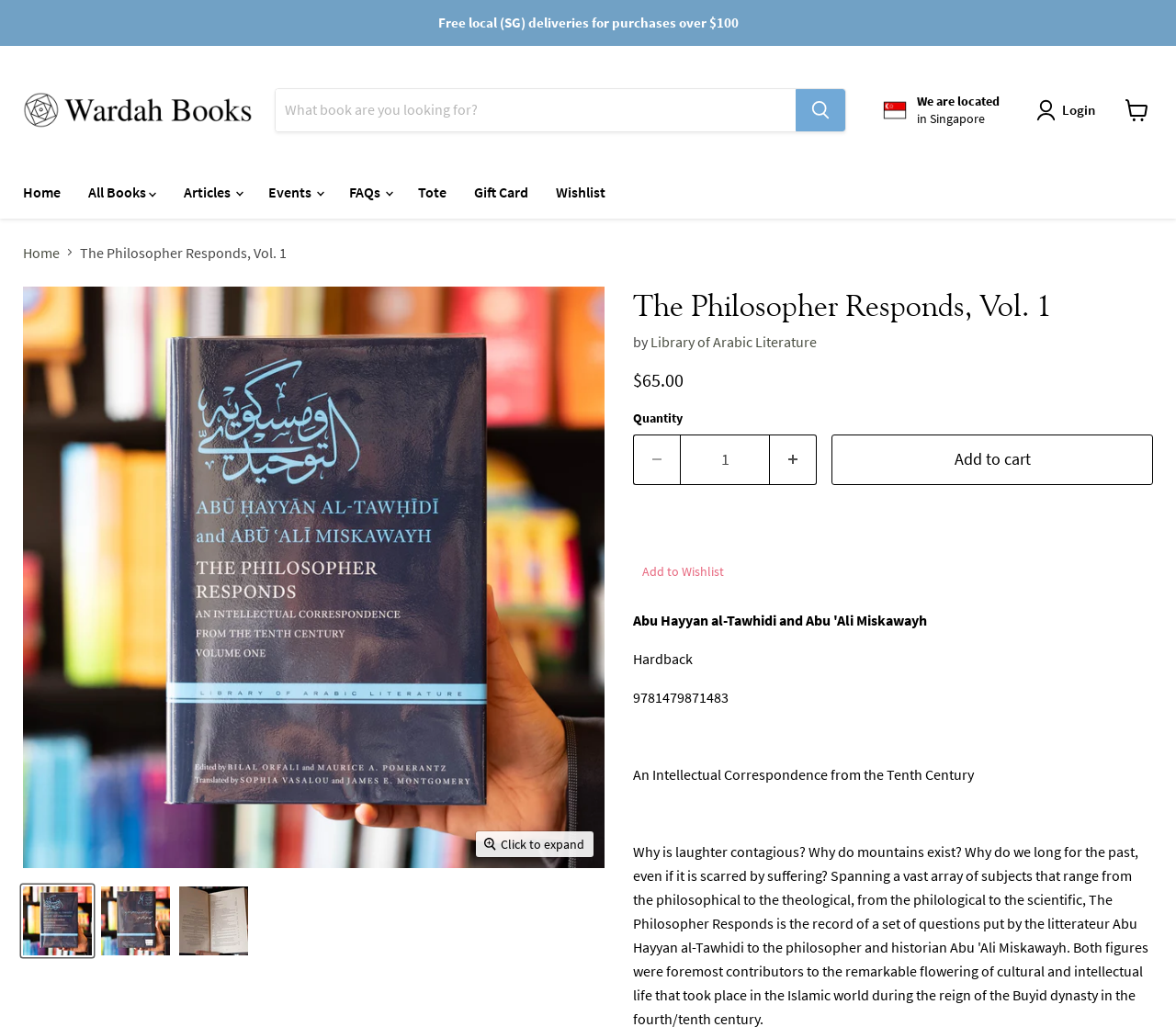Observe the image and answer the following question in detail: Can users add the book to their wishlist?

I found the 'Add to Wishlist' button by looking at the section below the book title and author, which suggests that users can add the book to their wishlist.